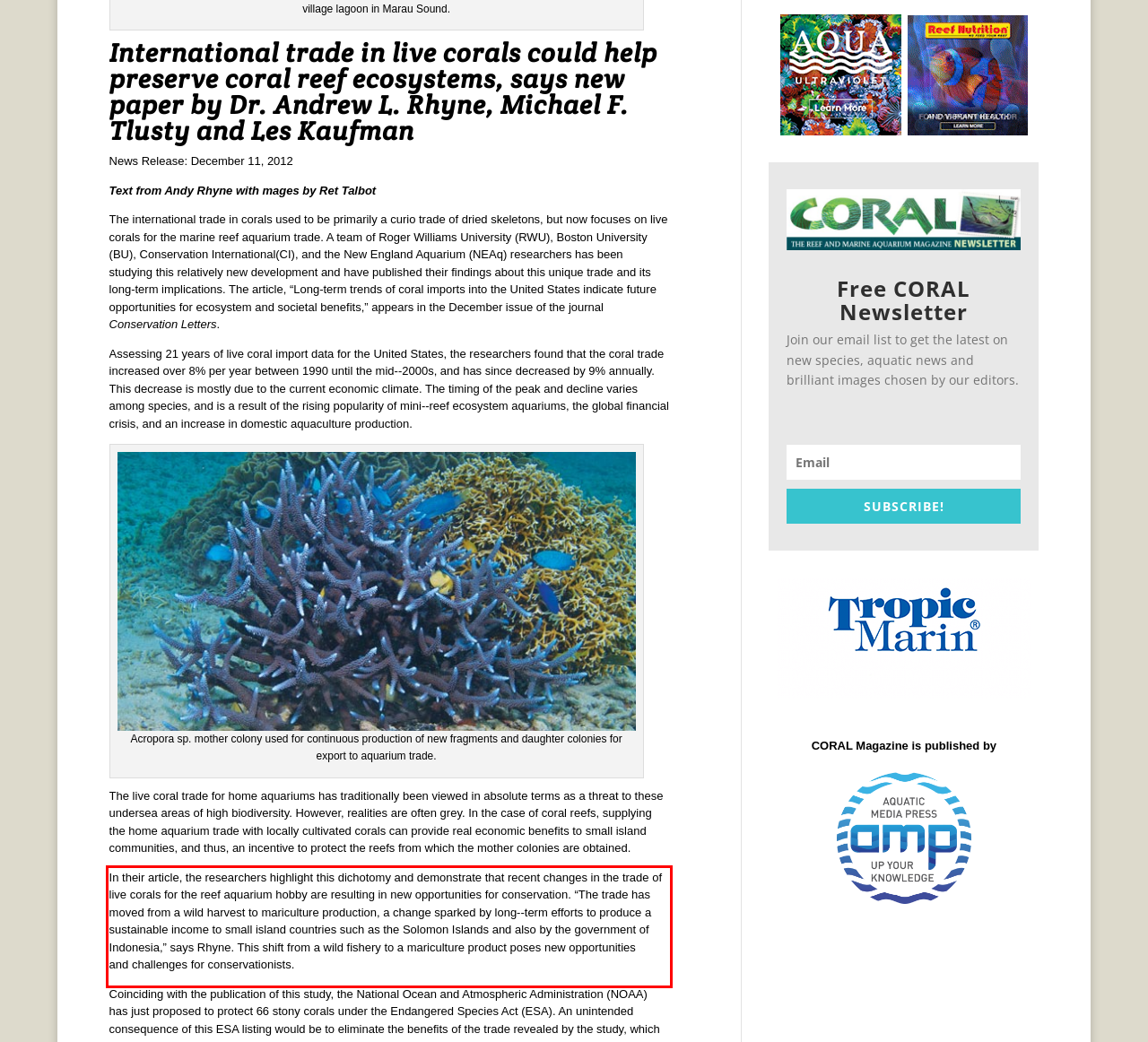Please identify and extract the text from the UI element that is surrounded by a red bounding box in the provided webpage screenshot.

In their article, the researchers highlight this dichotomy and demonstrate that recent changes in the trade of live corals for the reef aquarium hobby are resulting in new opportunities for conservation. “The trade has moved from a wild harvest to mariculture production, a change sparked by long-­‐term efforts to produce a sustainable income to small island countries such as the Solomon Islands and also by the government of Indonesia,” says Rhyne. This shift from a wild fishery to a mariculture product poses new opportunities and challenges for conservationists.